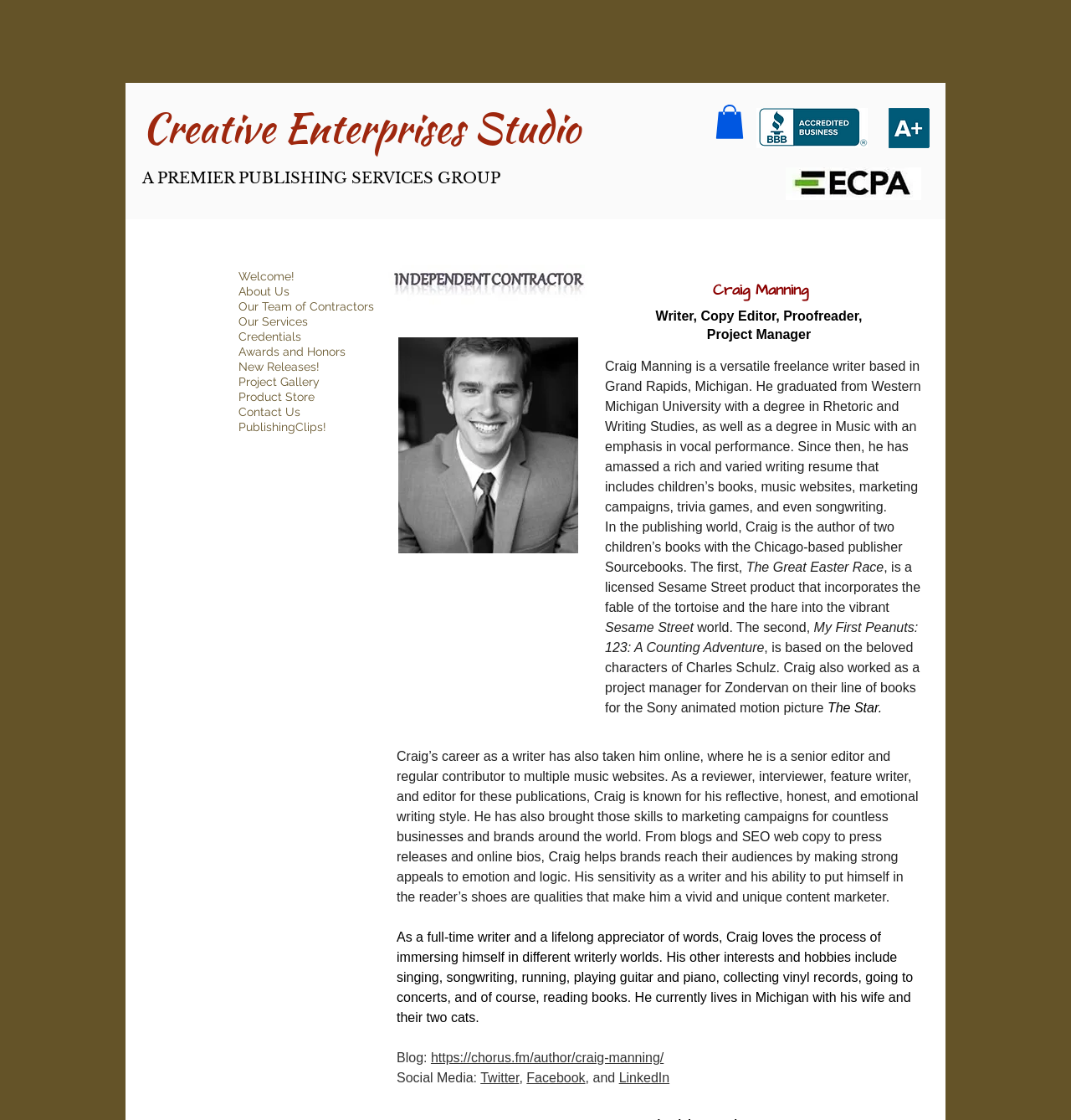What are Craig Manning's hobbies?
From the screenshot, supply a one-word or short-phrase answer.

Singing, songwriting, running, etc.